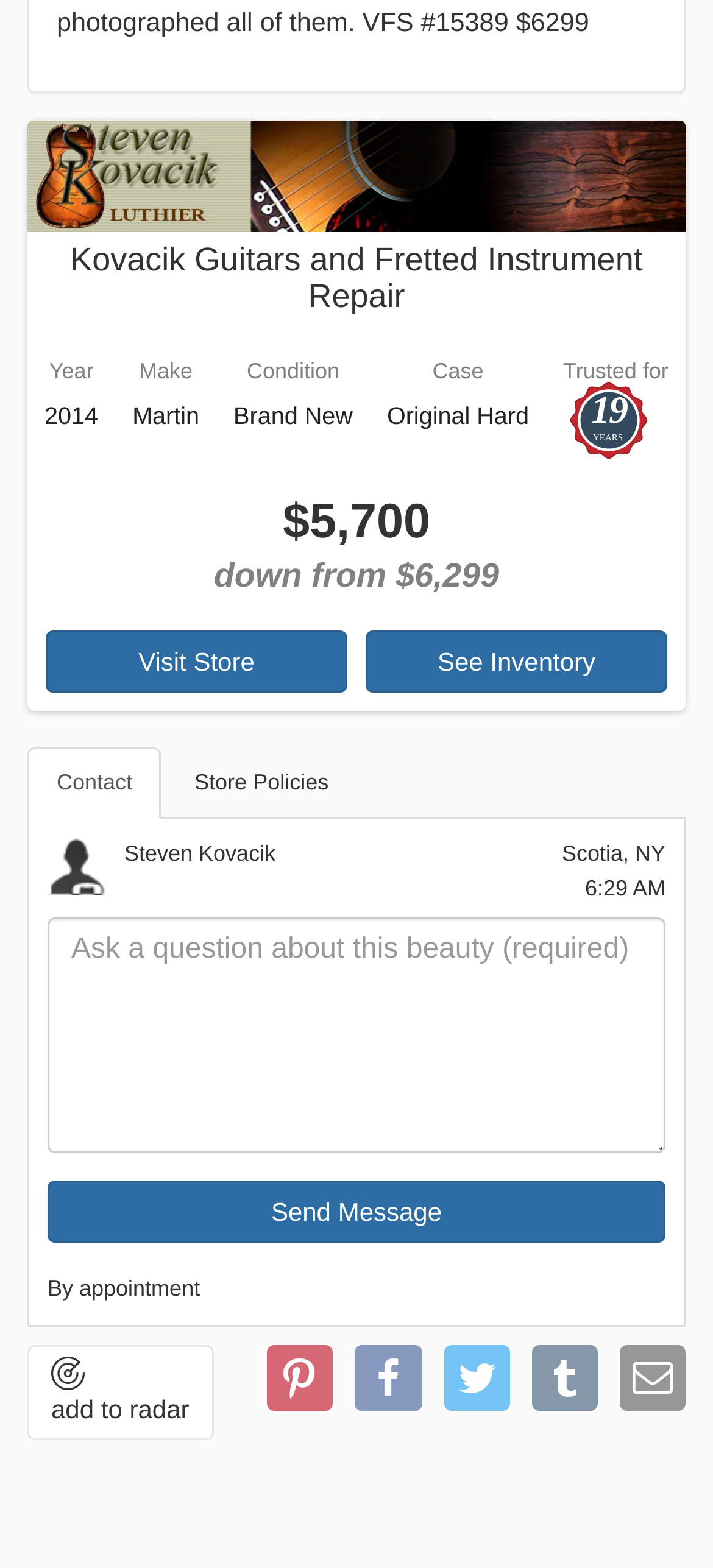Give a short answer using one word or phrase for the question:
What is the price of the guitar?

$5,700